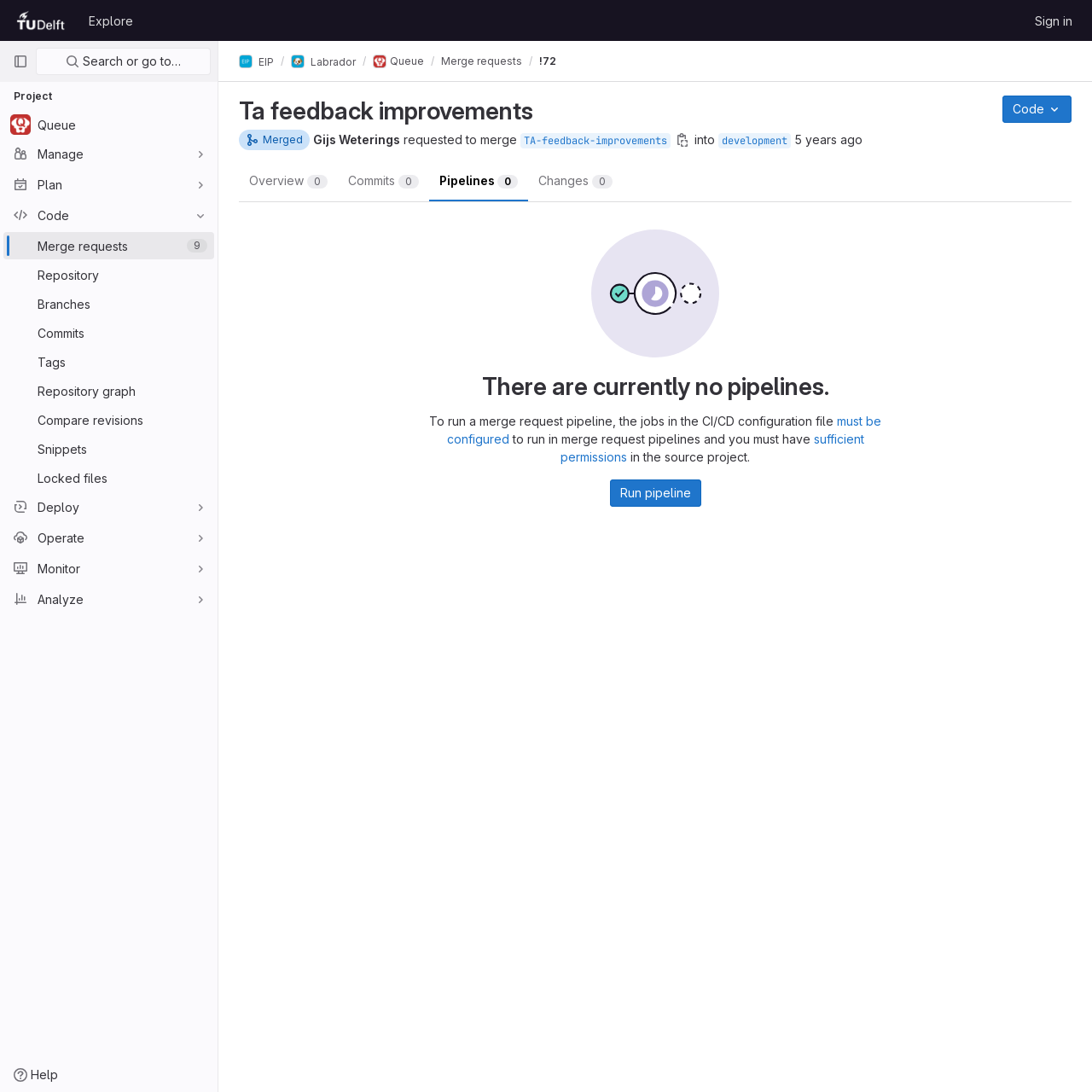Who requested to merge the branch?
Craft a detailed and extensive response to the question.

I found the person who requested to merge the branch by looking at the main section, where I saw a link with the text 'Gijs Weterings', which suggests that Gijs Weterings requested to merge the branch.